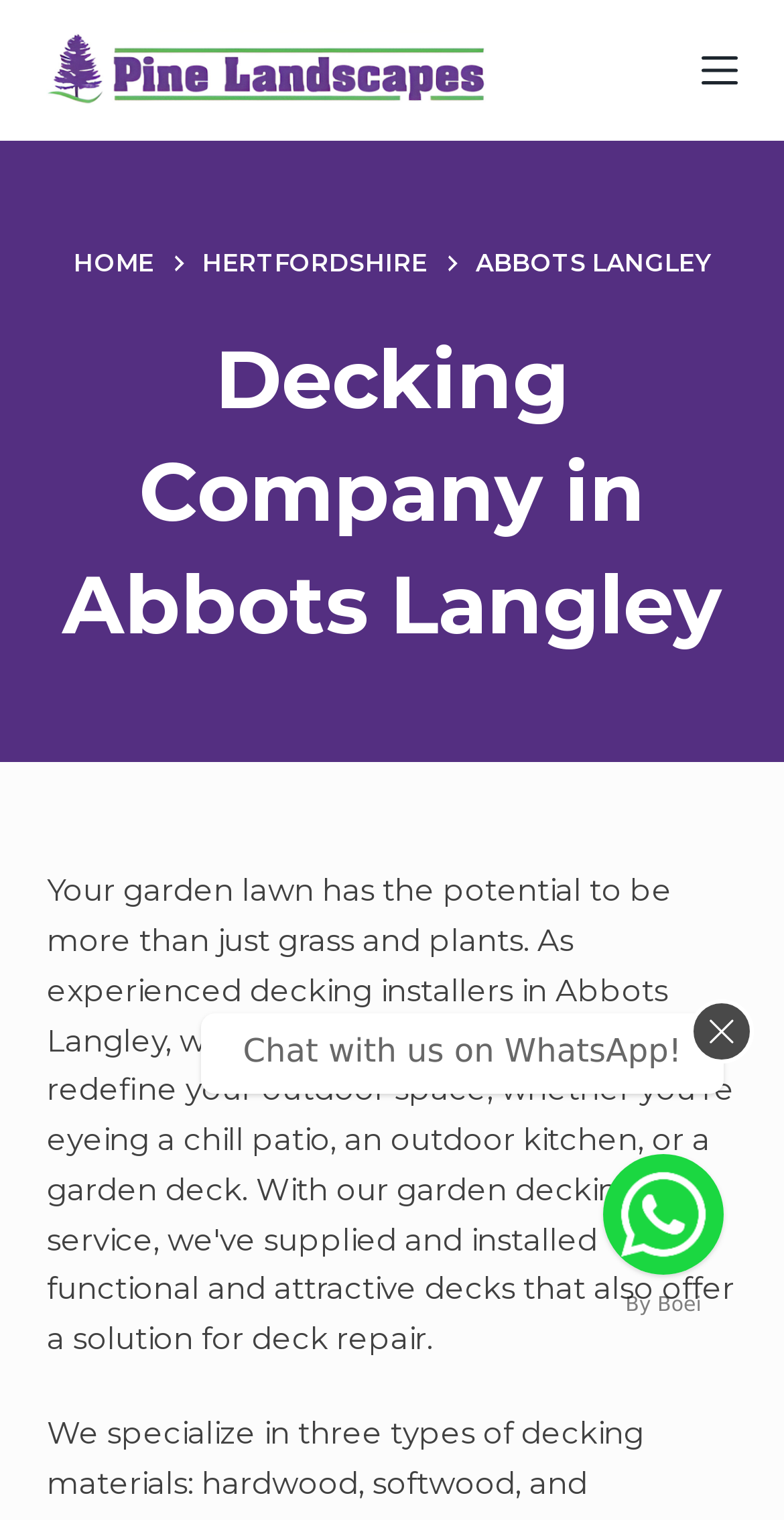What is the company name on the webpage?
Could you answer the question with a detailed and thorough explanation?

The company name is obtained from the link element with the text 'Pine Landscapes' which is located at the top of the webpage, and it is also accompanied by an image with the same name.